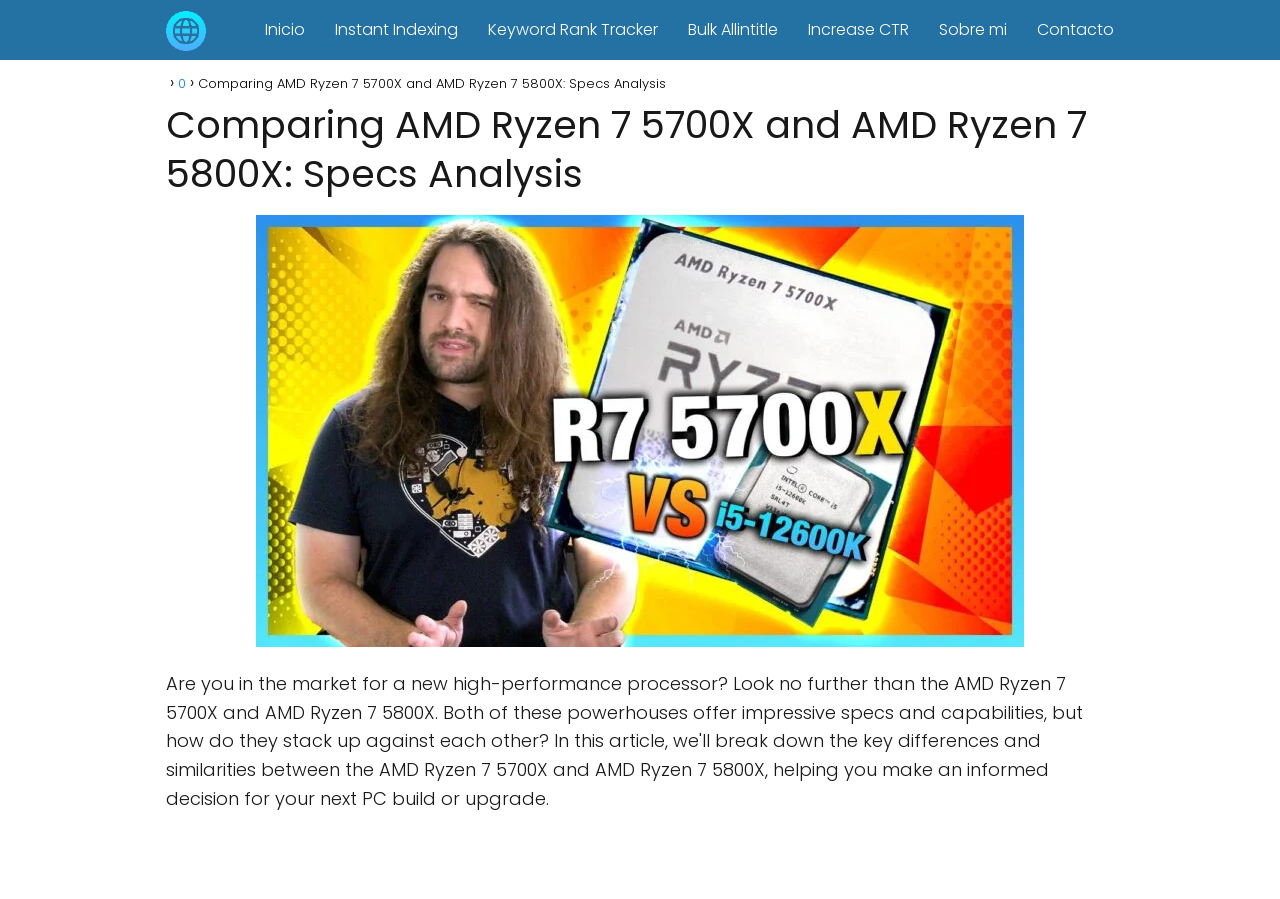Reply to the question with a brief word or phrase: How many links are in the top navigation bar?

7